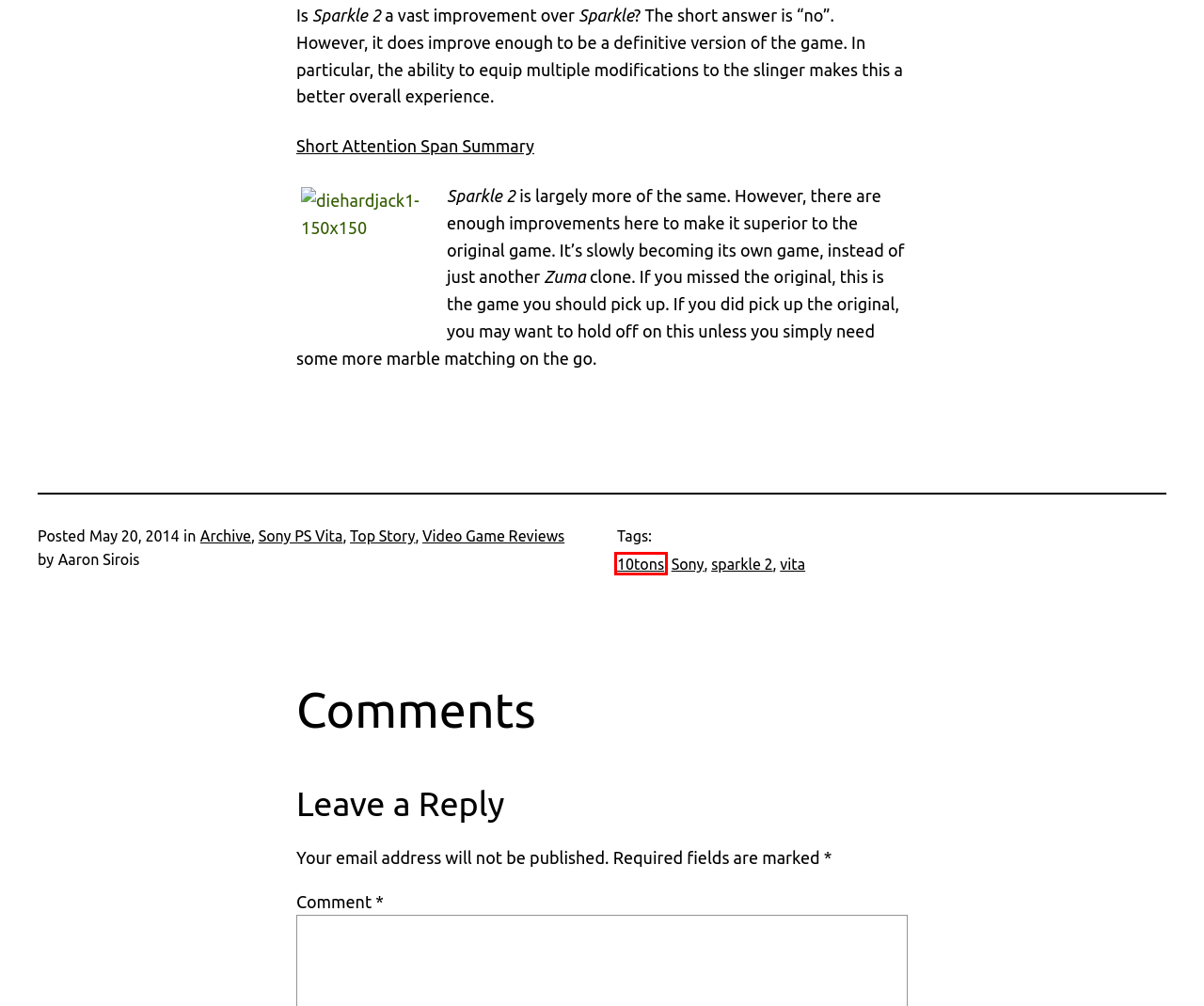You are given a screenshot depicting a webpage with a red bounding box around a UI element. Select the description that best corresponds to the new webpage after clicking the selected element. Here are the choices:
A. sparkle 2 – Diehard GameFAN
B. Diehard GameFAN
C. 10tons – Diehard GameFAN
D. Archive – Diehard GameFAN
E. Sony PS Vita – Diehard GameFAN
F. Sony – Diehard GameFAN
G. Top Story – Diehard GameFAN
H. Video Game Reviews – Diehard GameFAN

C